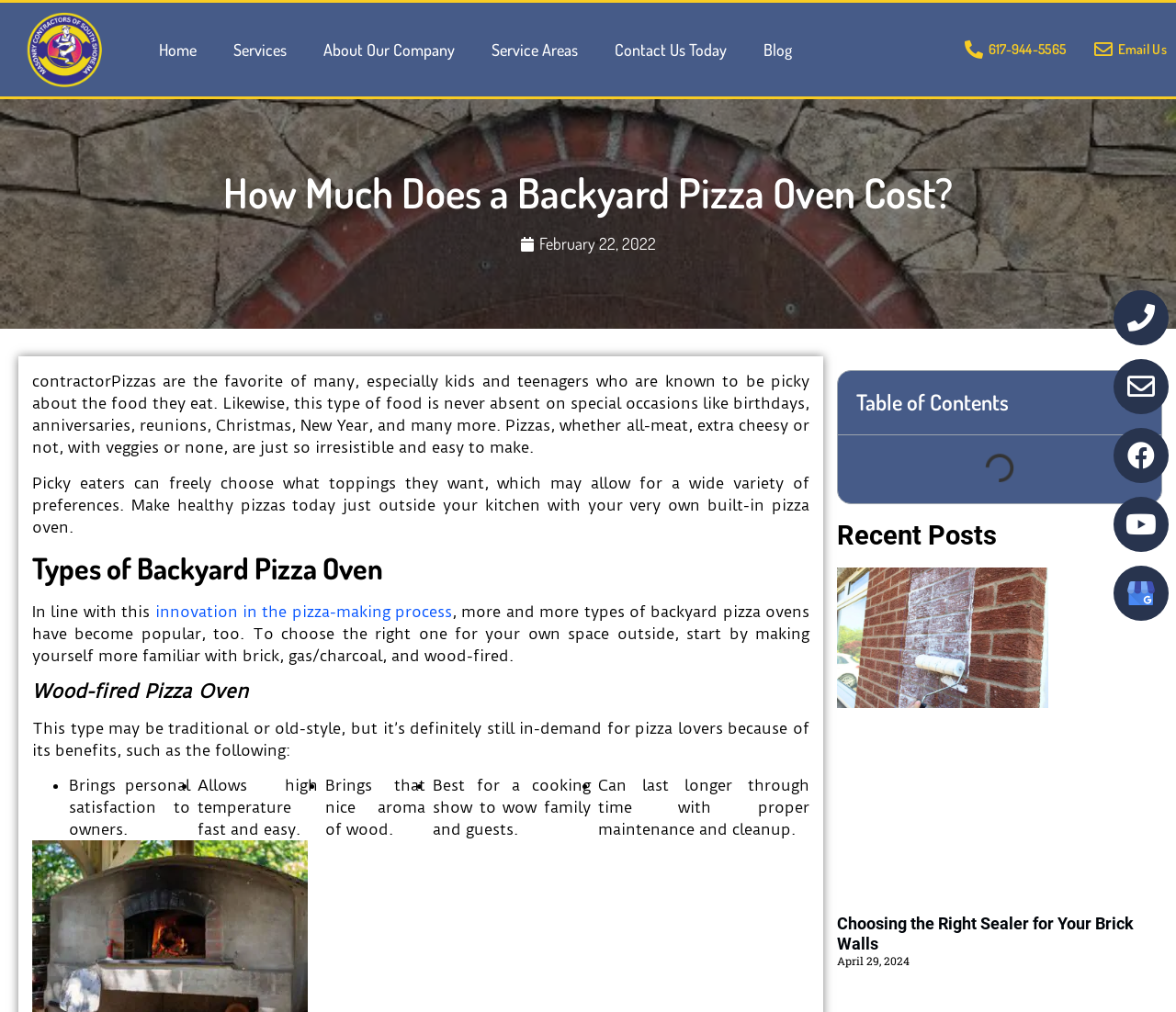What type of pizza oven is described as traditional or old-style?
Identify the answer in the screenshot and reply with a single word or phrase.

Wood-fired